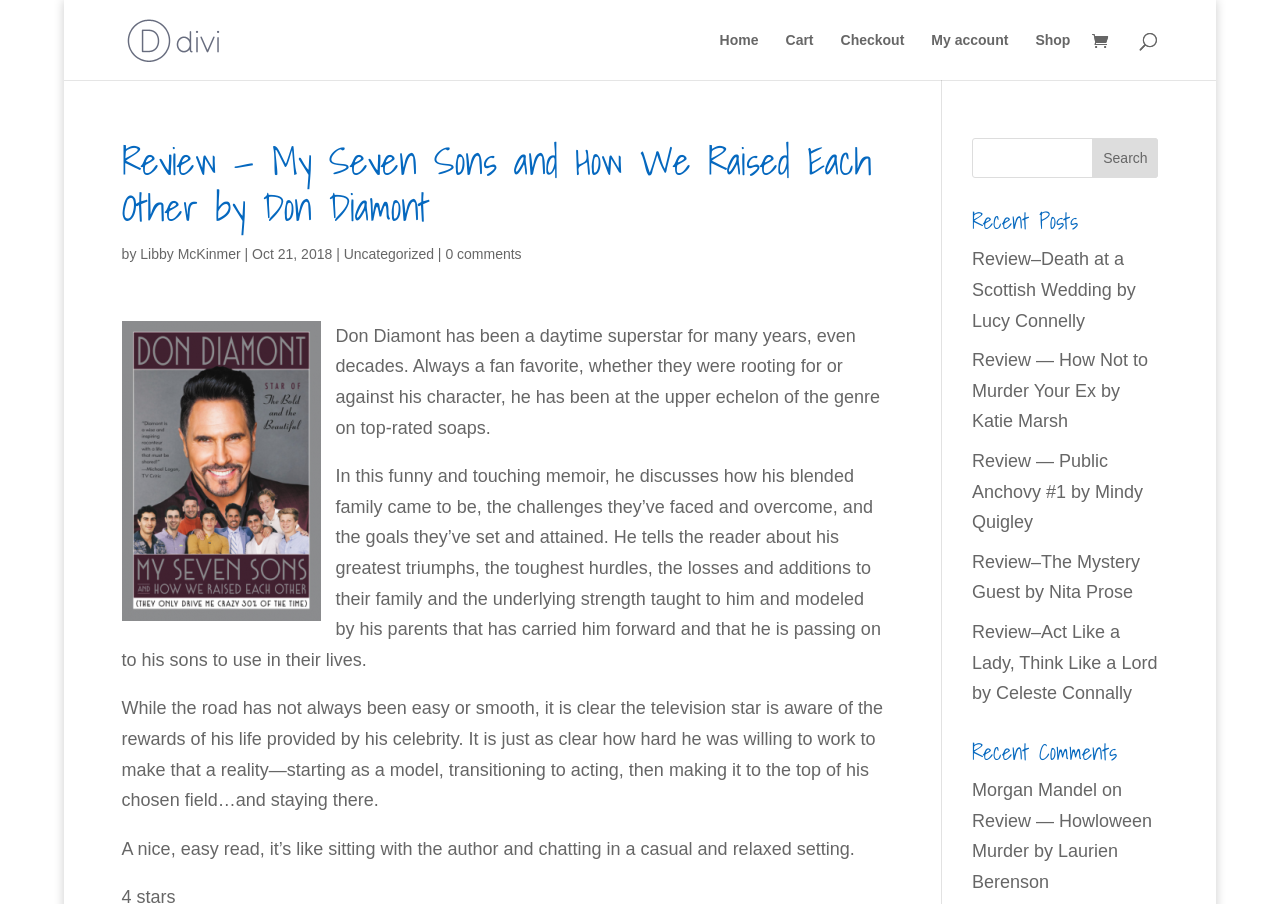Who is the author of the book?
We need a detailed and exhaustive answer to the question. Please elaborate.

The question can be answered by looking at the heading 'Review — My Seven Sons and How We Raised Each Other by Don Diamont' which indicates that the author of the book is Don Diamont.